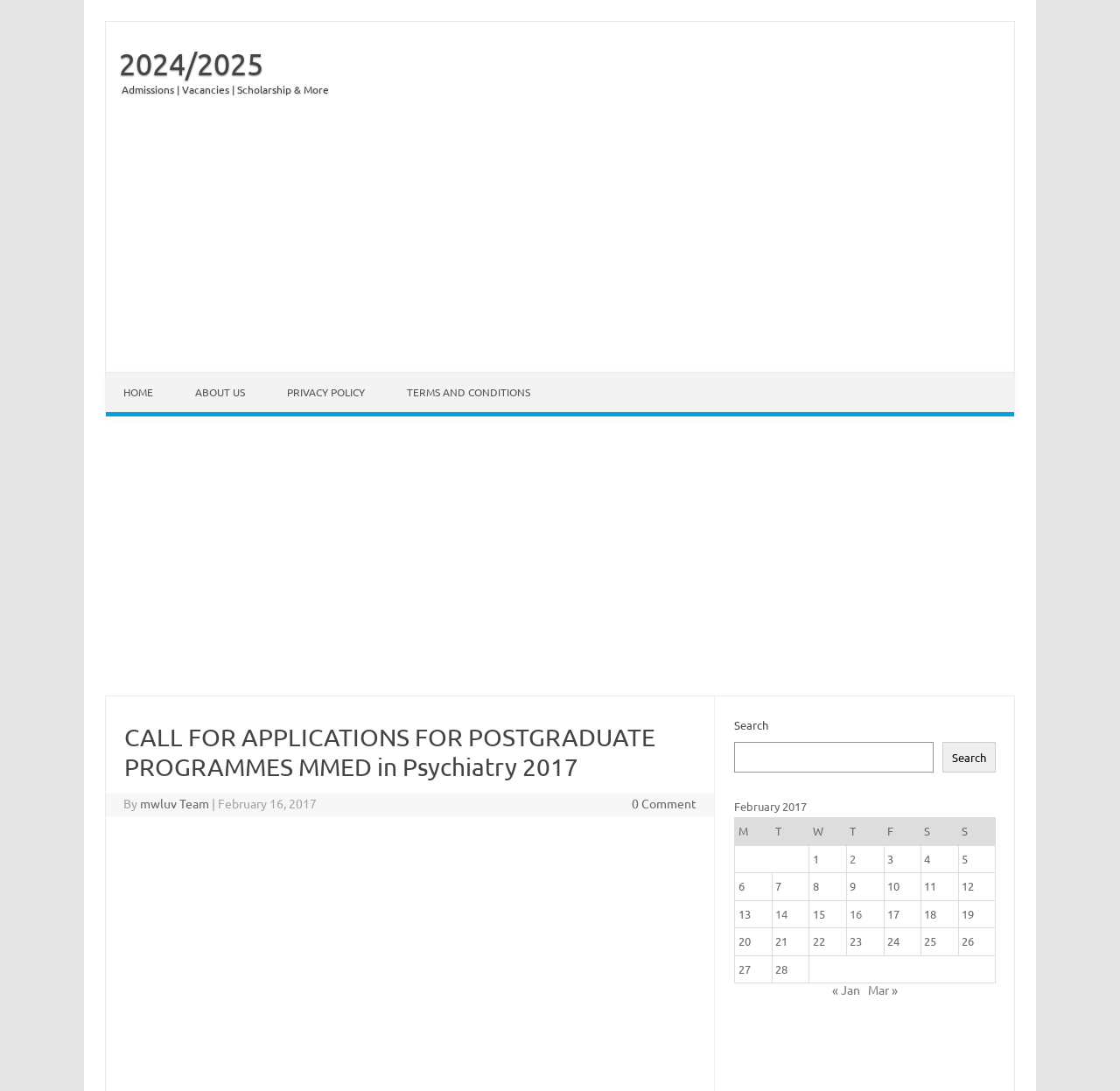Given the content of the image, can you provide a detailed answer to the question?
What is the purpose of the link 'Skip to content'?

I found the link 'Skip to content' at the top of the webpage, which suggests that it allows users to bypass the navigation and header sections and go directly to the main content of the webpage.